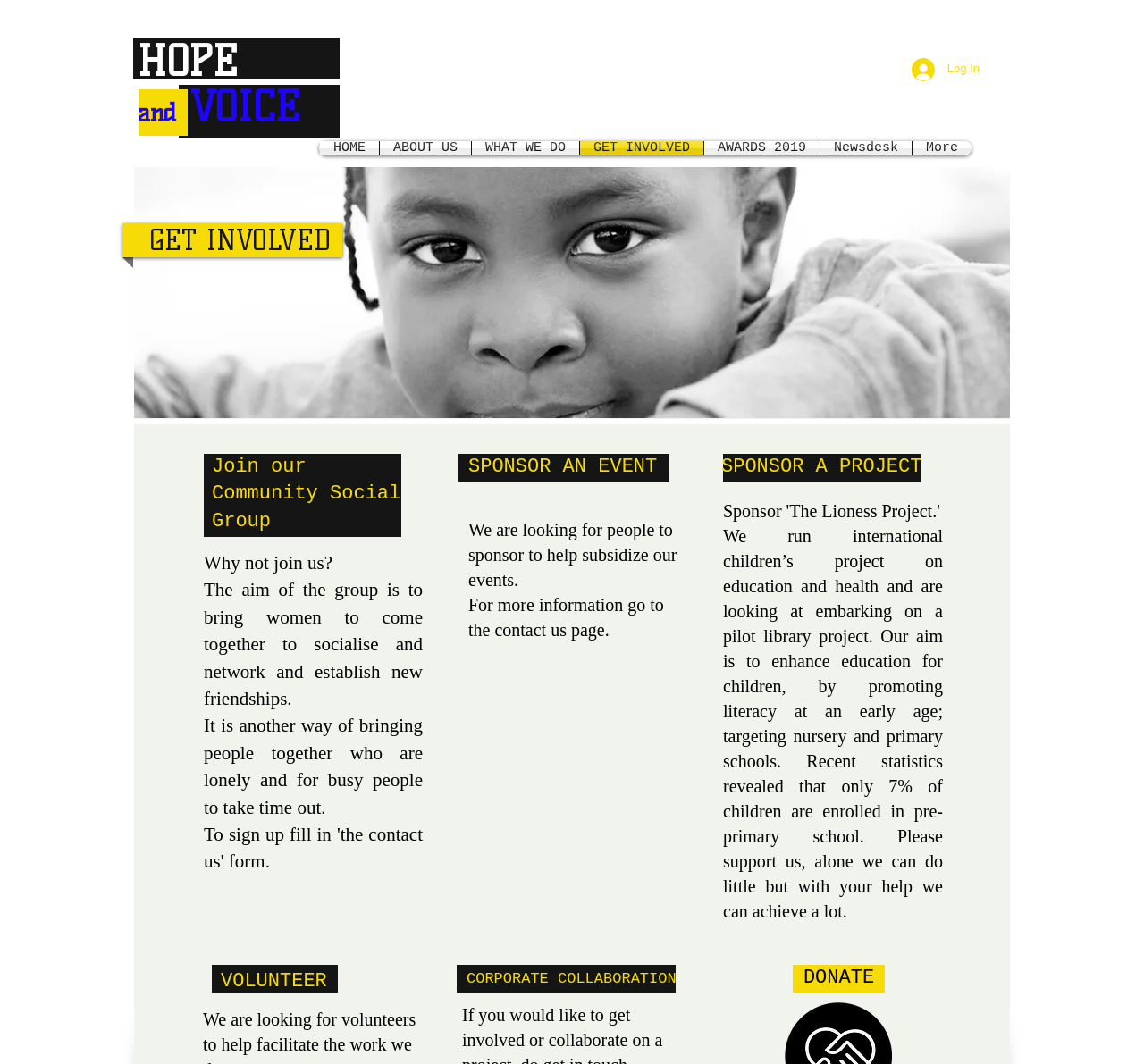Given the description DONATE, predict the bounding box coordinates of the UI element. Ensure the coordinates are in the format (top-left x, top-left y, bottom-right x, bottom-right y) and all values are between 0 and 1.

[0.693, 0.907, 0.773, 0.933]